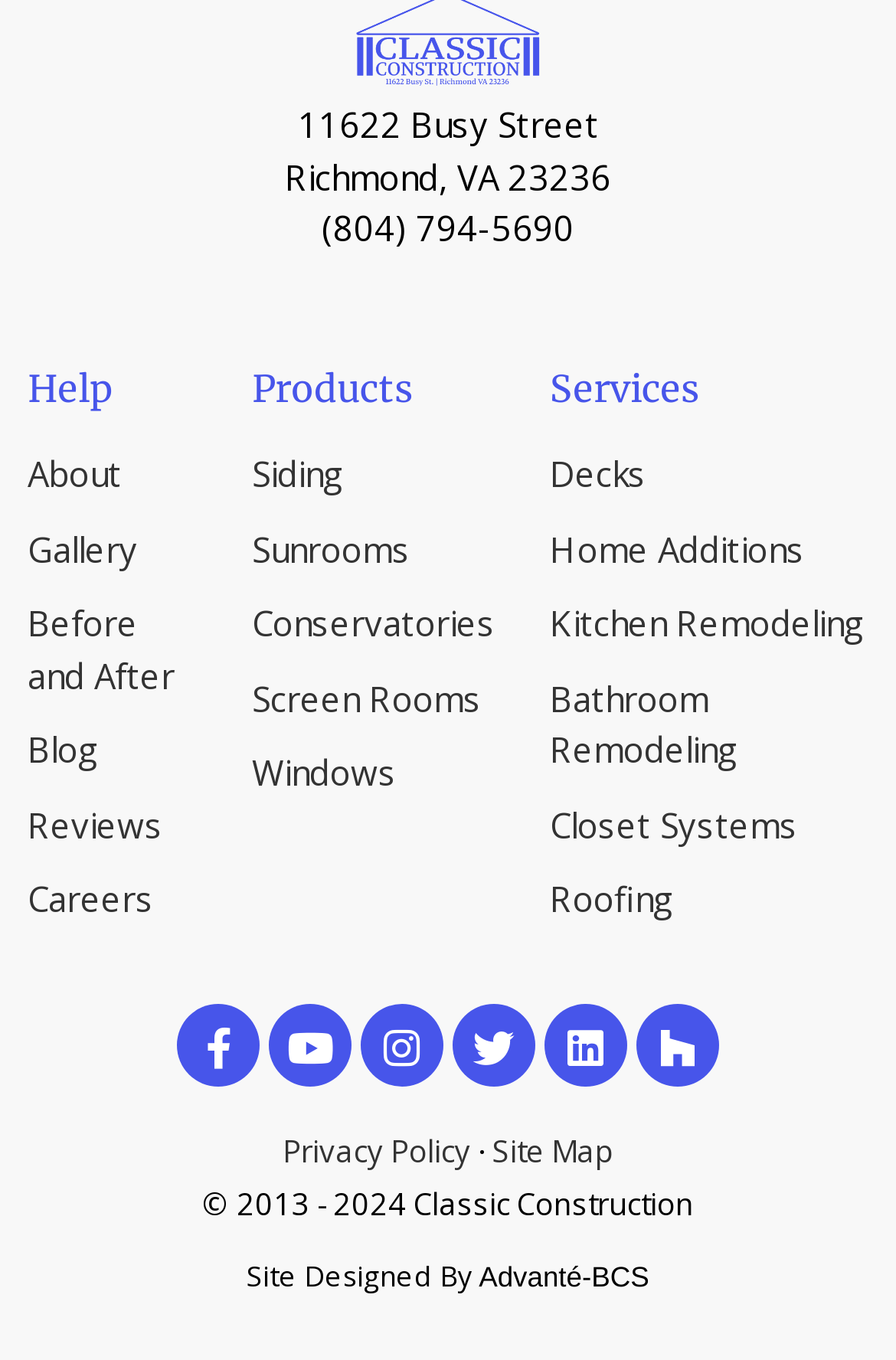With reference to the image, please provide a detailed answer to the following question: What is the company's phone number?

The company's phone number can be found in the top section of the webpage, below the company's address. It is displayed as '(804) 794-5690'.